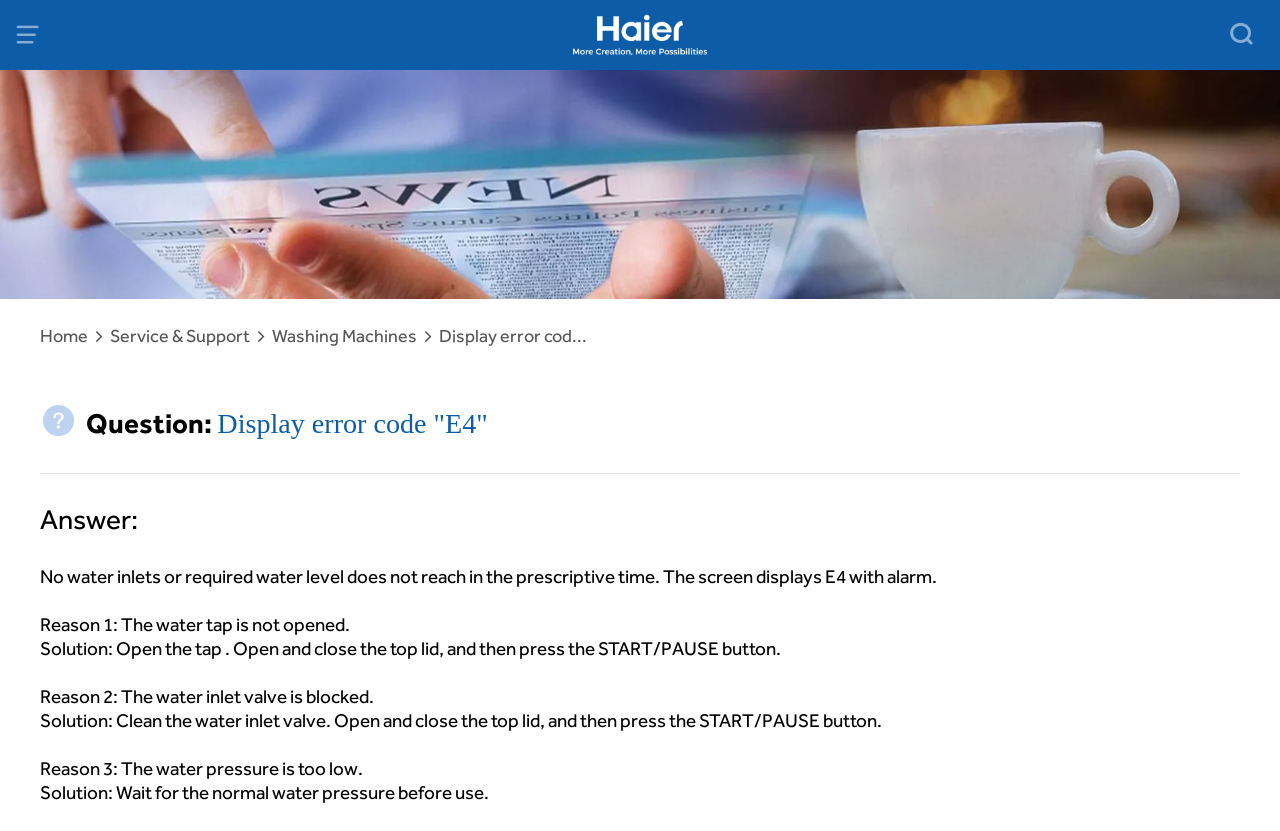What are the possible reasons for the error code E4?
Respond to the question with a single word or phrase according to the image.

Three reasons